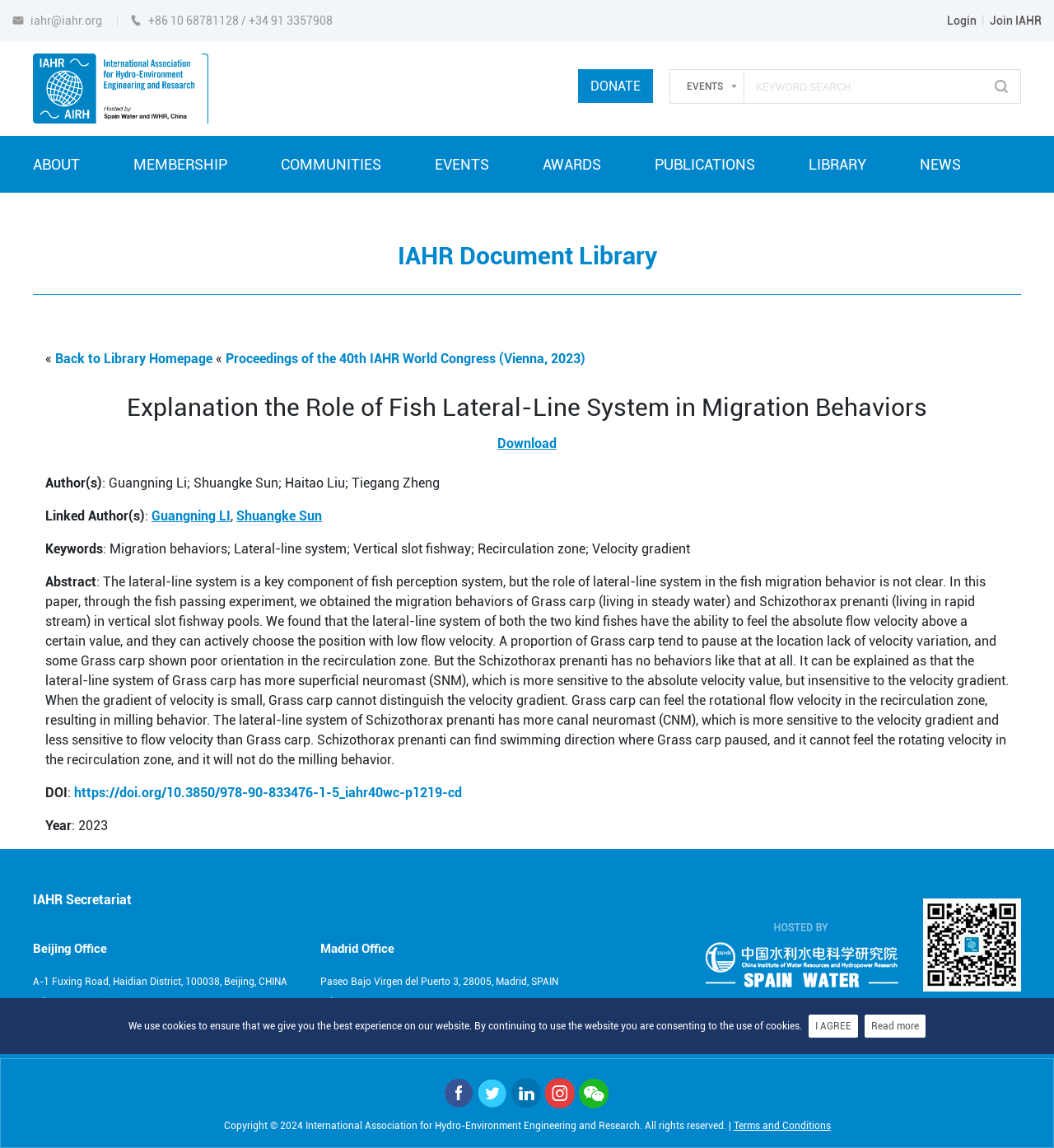Generate a thorough description of the webpage.

This webpage is about a research paper titled "Explanation the Role of Fish Lateral-Line System in Migration Behaviors". At the top, there is a navigation bar with links to "Login", "Join IAHR", and a keyword search box. Below the navigation bar, there is a logo of the International Association for Hydro-Environment Engineering and Research (IAHR) on the left, and links to "DONATE", "ABOUT", "MEMBERSHIP", "COMMUNITIES", "EVENTS", "AWARDS", "PUBLICATIONS", and "LIBRARY" on the right.

The main content of the webpage is divided into two sections. The left section has a heading "IAHR Document Library" and a link to "Back to Library Homepage". Below that, there is a link to the current paper, "Proceedings of the 40th IAHR World Congress (Vienna, 2023)". The right section has the paper's title, "Explanation the Role of Fish Lateral-Line System in Migration Behaviors", and its authors, Guangning Li, Shuangke Sun, Haitao Liu, and Tiegang Zheng. There is also a link to download the paper.

Below the authors' information, there are sections for "Linked Author(s)", "Keywords", and "Abstract". The abstract summarizes the research paper, which discusses the role of the lateral-line system in fish migration behaviors. The paper presents the results of an experiment on Grass carp and Schizothorax prenanti in vertical slot fishway pools.

At the bottom of the webpage, there is a section with information about the IAHR Secretariat, including Beijing Office and Madrid Office, with their addresses, phone numbers, and fax numbers. There is also a QR code and several links to social media platforms. Finally, there is a copyright notice and a link to "Terms and Conditions" at the very bottom of the webpage.